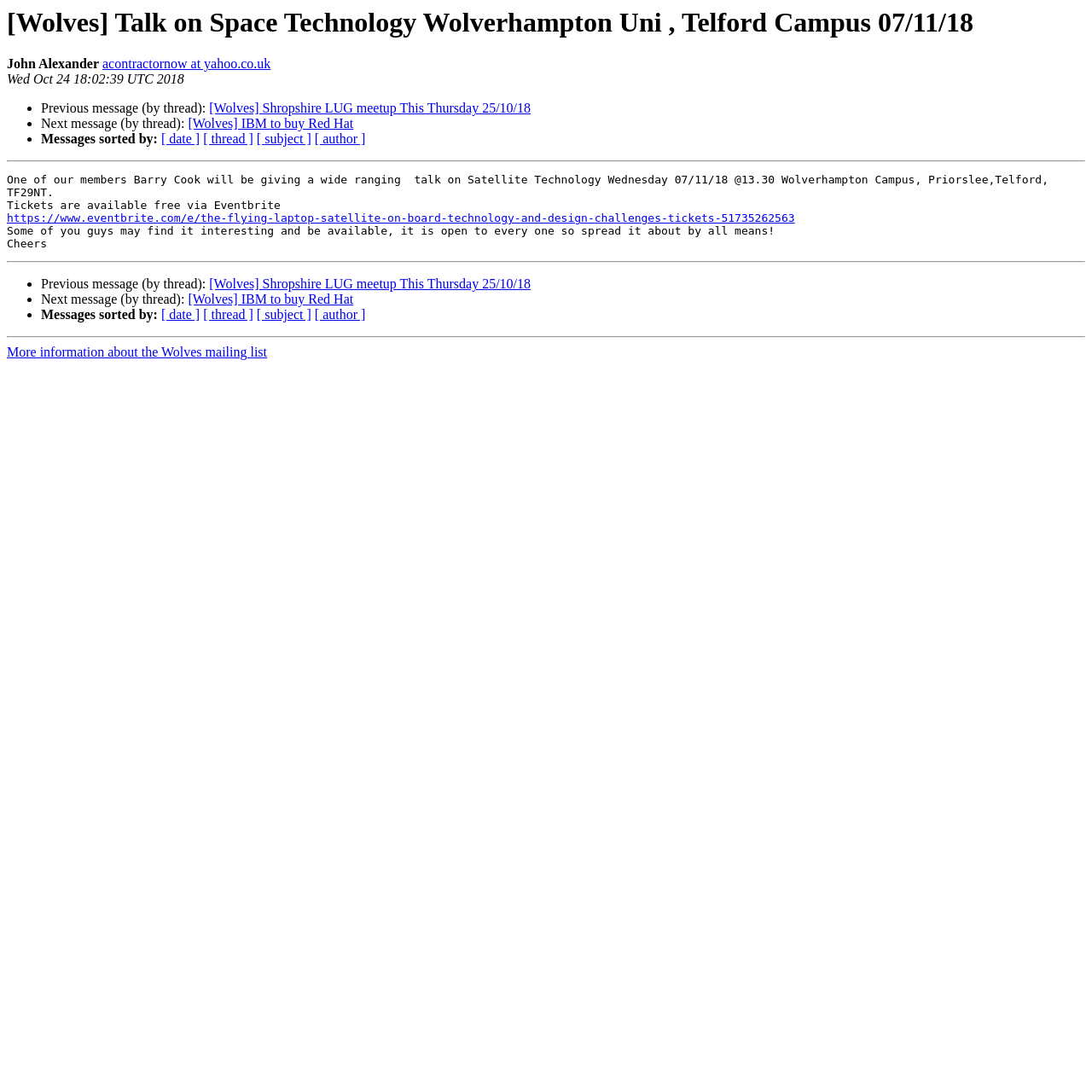Provide a brief response in the form of a single word or phrase:
What is the topic of the talk at the Wolverhampton Uni event?

Satellite Technology